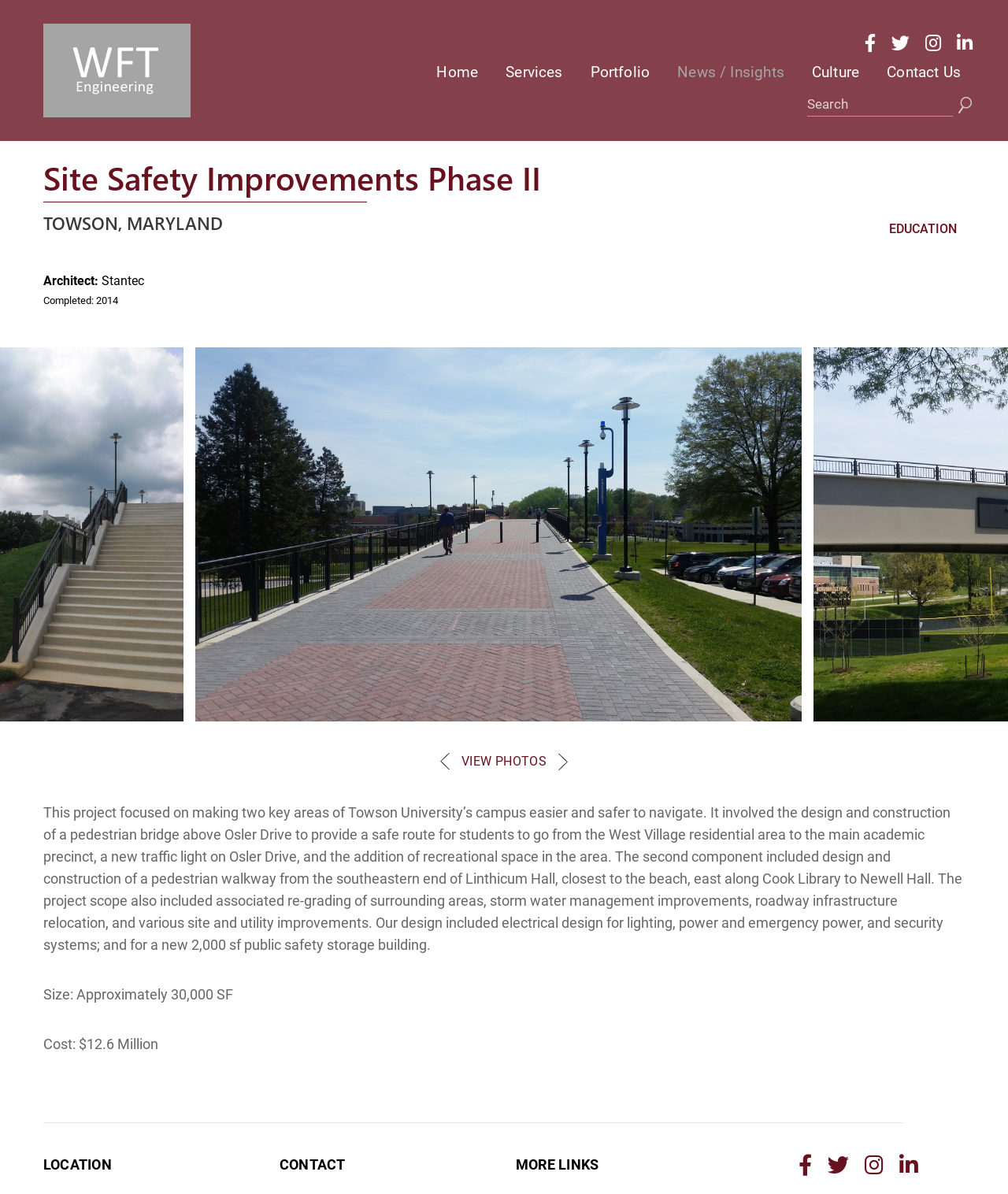Create a detailed summary of all the visual and textual information on the webpage.

The webpage is about the "Site Safety Improvements Phase II" project, which is a campus improvement project at Towson University in Maryland. At the top of the page, there is a heading with the project title, followed by a logo of "WFT Engineering" with a link to their website. 

On the top right corner, there are social media links to Facebook, Twitter, Instagram, and LinkedIn. Below the logo, there is a navigation menu with links to "Home", "Services", "Portfolio", "News / Insights", "Culture", and "Contact Us". 

Next to the navigation menu, there is a search bar with a "Search" button. The main content of the page is divided into sections. The first section has a heading "Site Safety Improvements Phase II" and provides an overview of the project, which involved designing and constructing a pedestrian bridge and a pedestrian walkway to improve safety and navigation on the campus. 

Below the project overview, there are details about the project, including the architect, completion date, and project scope. There is also a call-to-action button "VIEW PHOTOS" in the middle of the page. 

The rest of the page provides more information about the project, including its size, cost, and location. At the bottom of the page, there are three columns with headings "LOCATION", "CONTACT", and "MORE LINKS", respectively. The "MORE LINKS" column has social media links again.